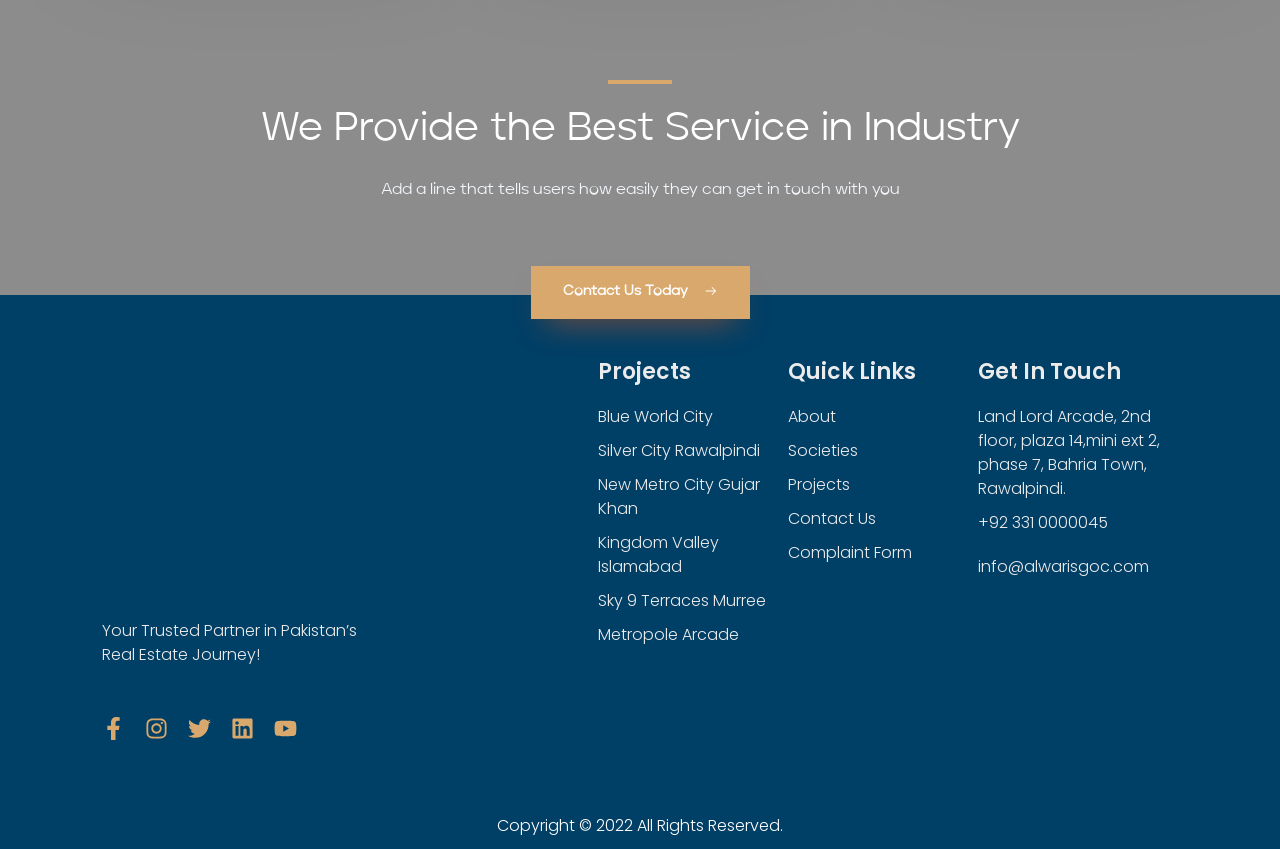Can you look at the image and give a comprehensive answer to the question:
How many social media links are available?

There are five social media links available on the webpage, which are Facebook, Instagram, Twitter, Linkedin, and Youtube, each represented by an image and a link element.